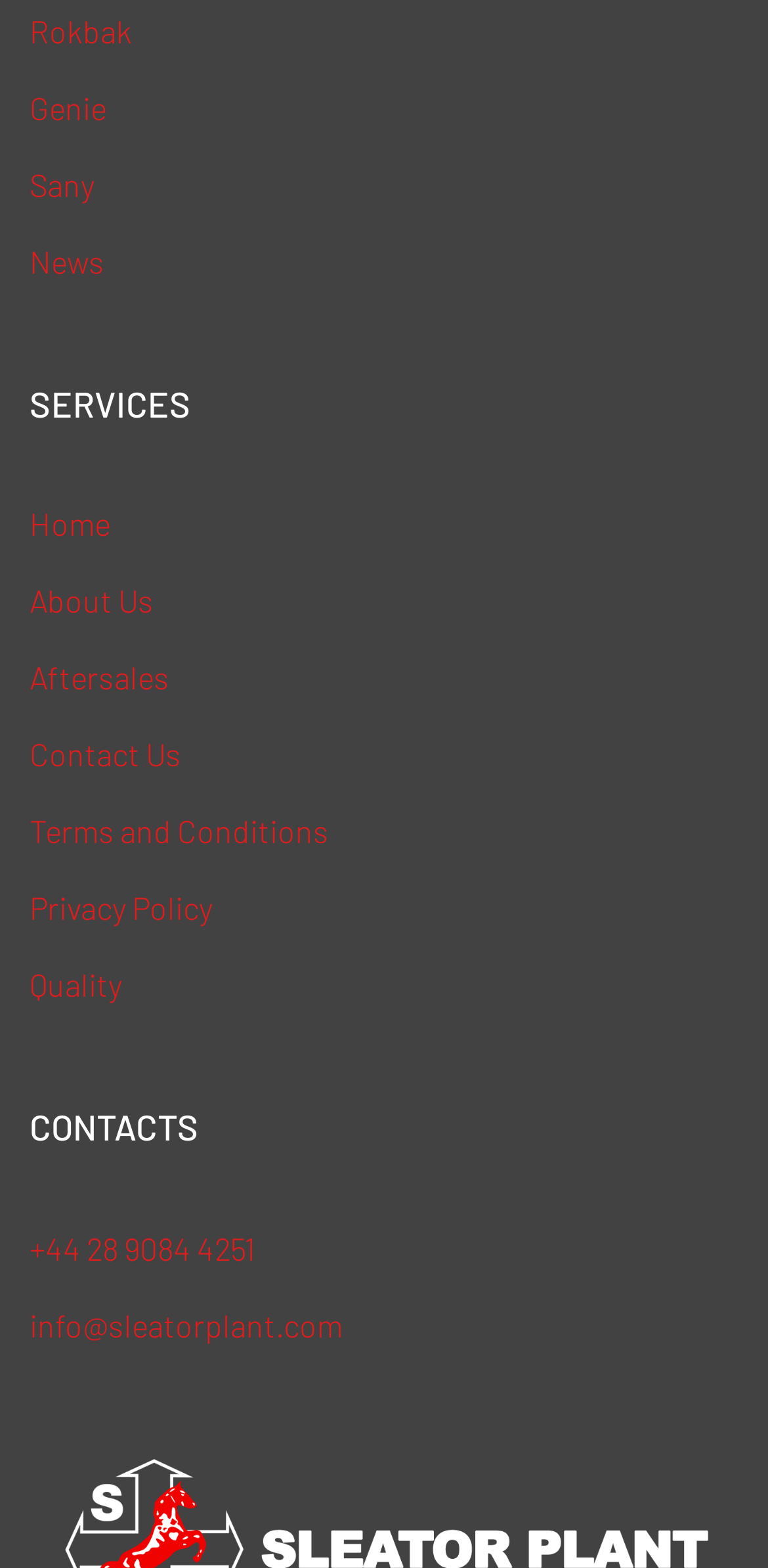Please specify the bounding box coordinates of the area that should be clicked to accomplish the following instruction: "Send email to info@sleatorplant.com". The coordinates should consist of four float numbers between 0 and 1, i.e., [left, top, right, bottom].

[0.038, 0.833, 0.446, 0.857]